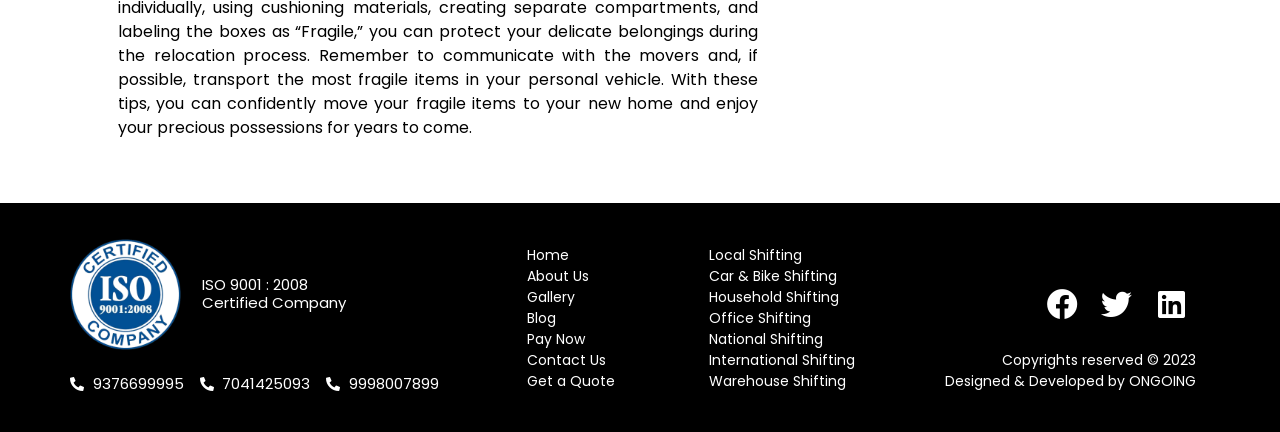Specify the bounding box coordinates of the element's region that should be clicked to achieve the following instruction: "Read about Why Early Childhood". The bounding box coordinates consist of four float numbers between 0 and 1, in the format [left, top, right, bottom].

None